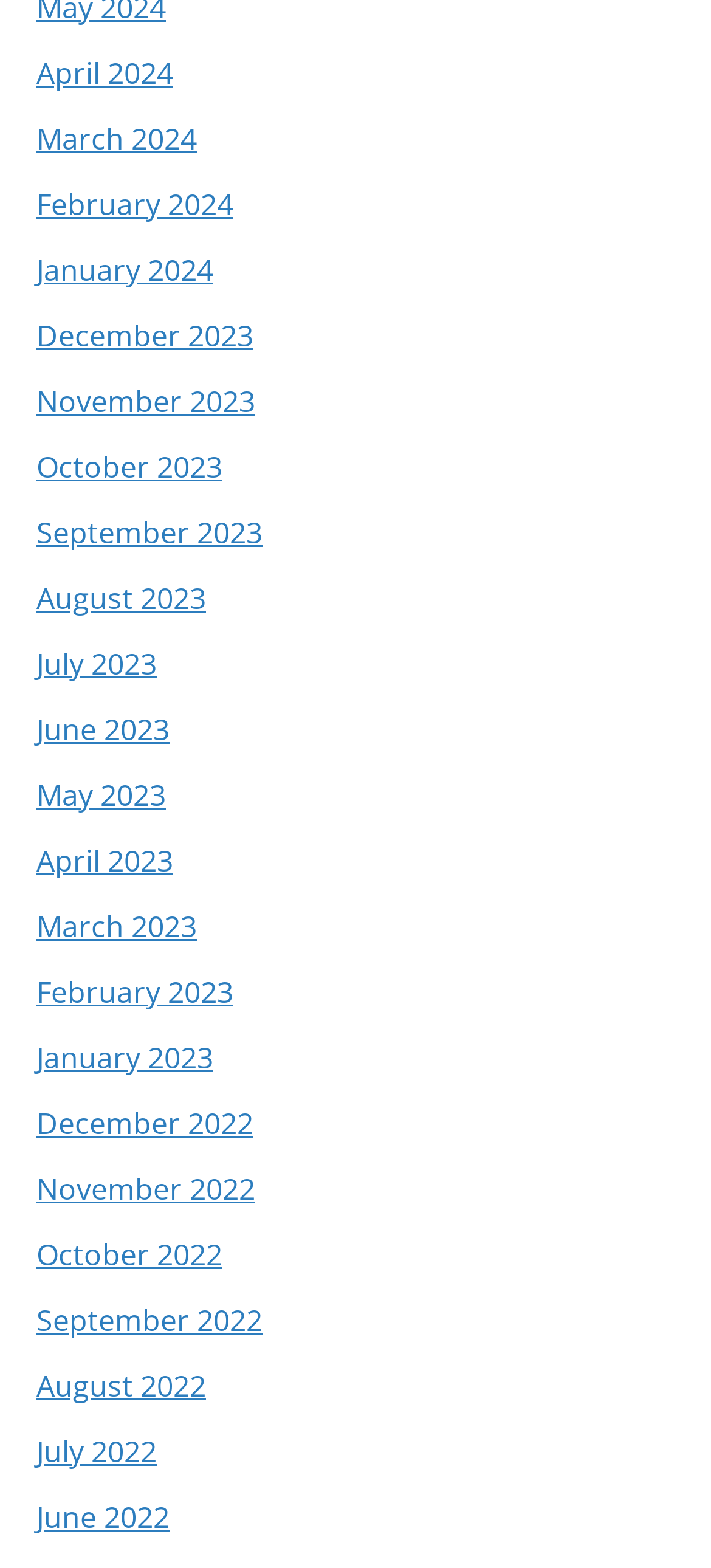Please respond to the question using a single word or phrase:
How many months are listed?

24